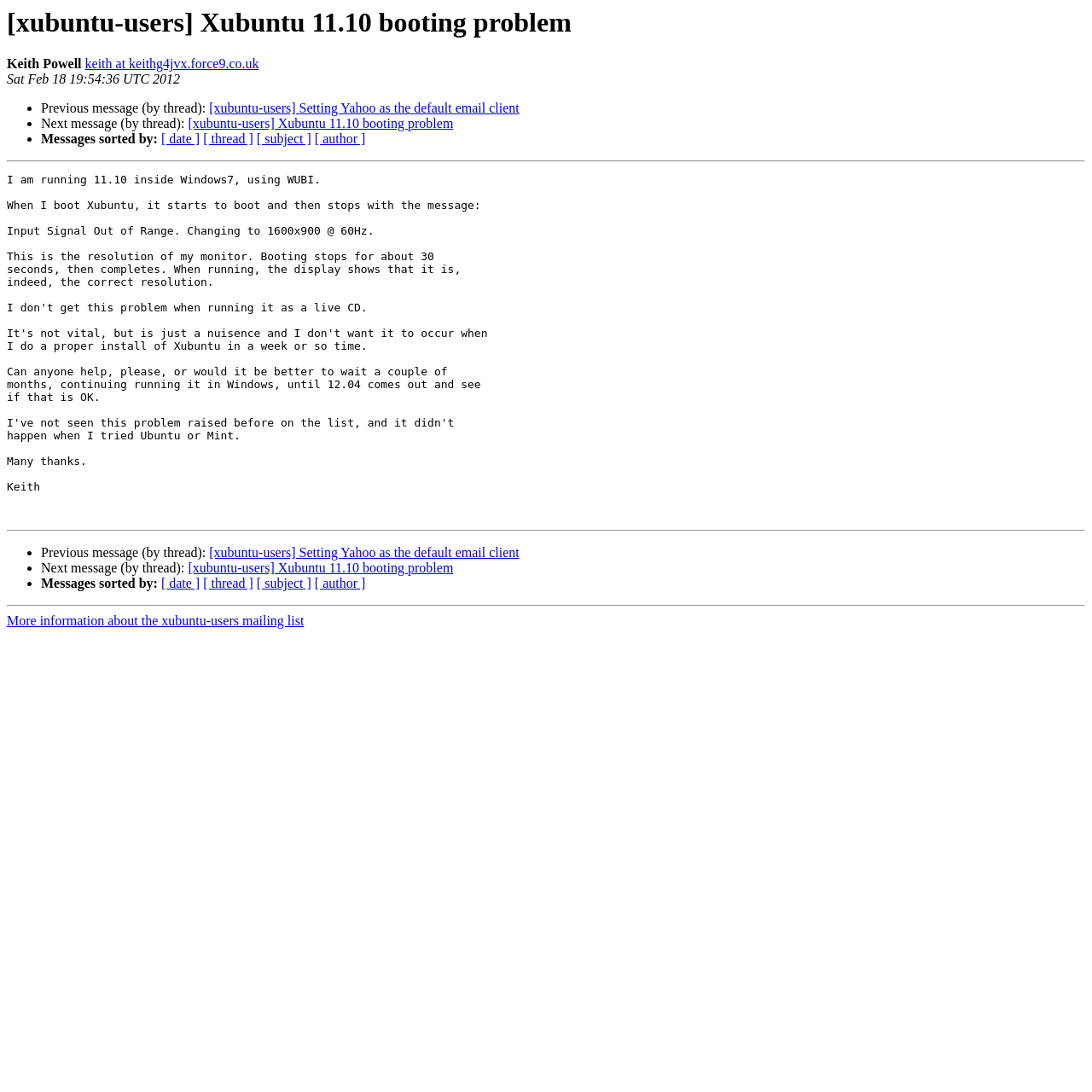What is the date of this message?
Give a thorough and detailed response to the question.

The date of this message is Sat Feb 18 19:54:36 UTC 2012, which is indicated by the StaticText element 'Sat Feb 18 19:54:36 UTC 2012' with bounding box coordinates [0.006, 0.066, 0.165, 0.079].